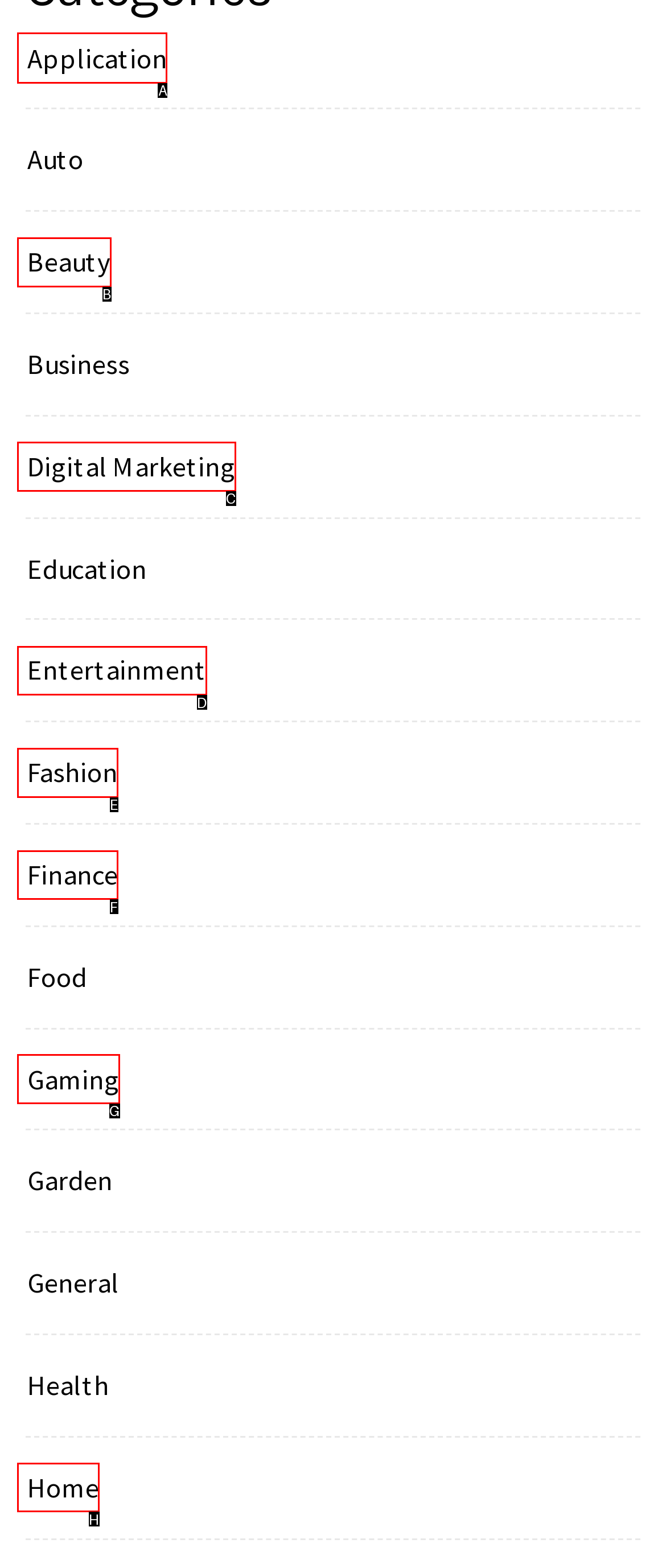Among the marked elements in the screenshot, which letter corresponds to the UI element needed for the task: View RSS Miami Heat News?

None